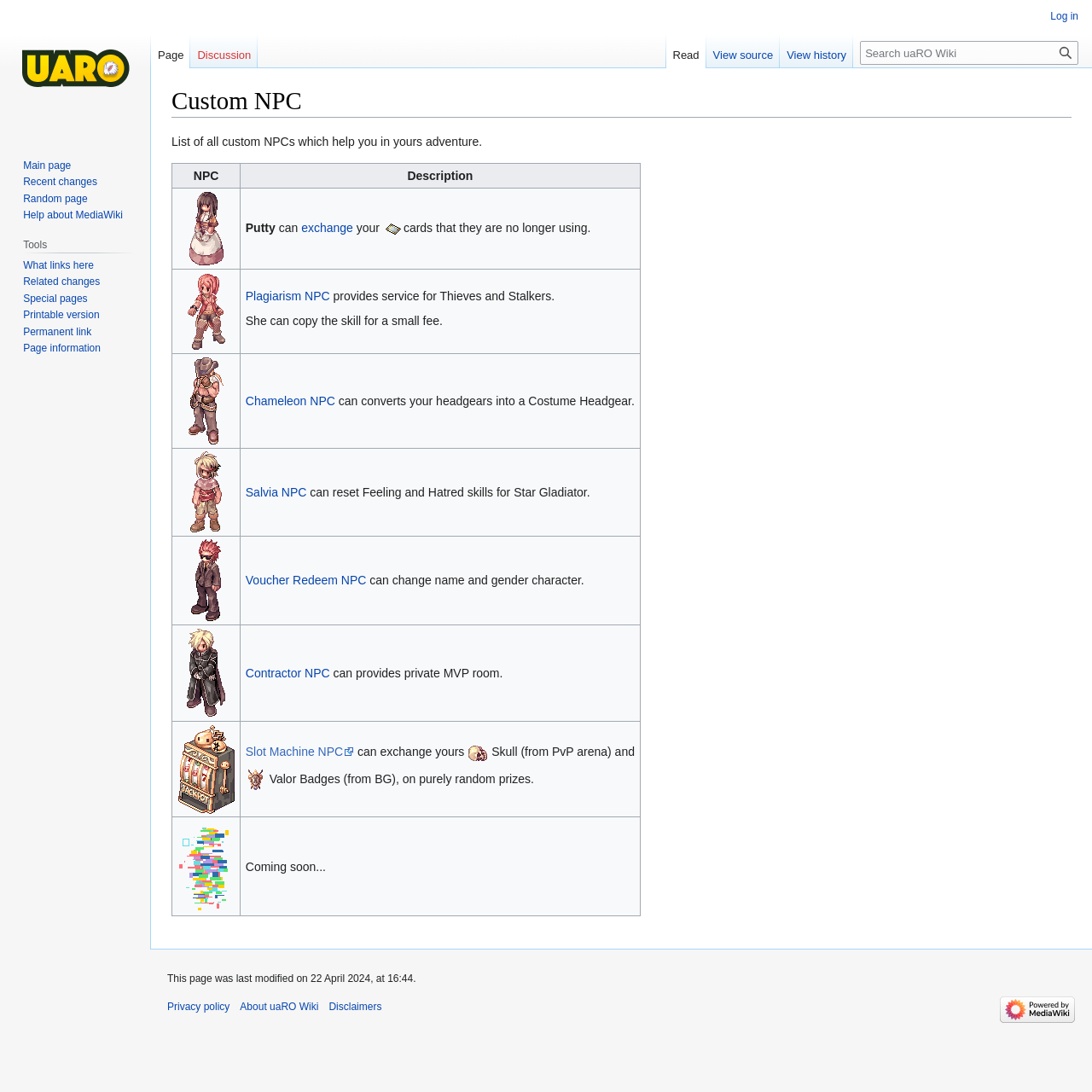Point out the bounding box coordinates of the section to click in order to follow this instruction: "View the source of the page".

[0.647, 0.031, 0.714, 0.062]